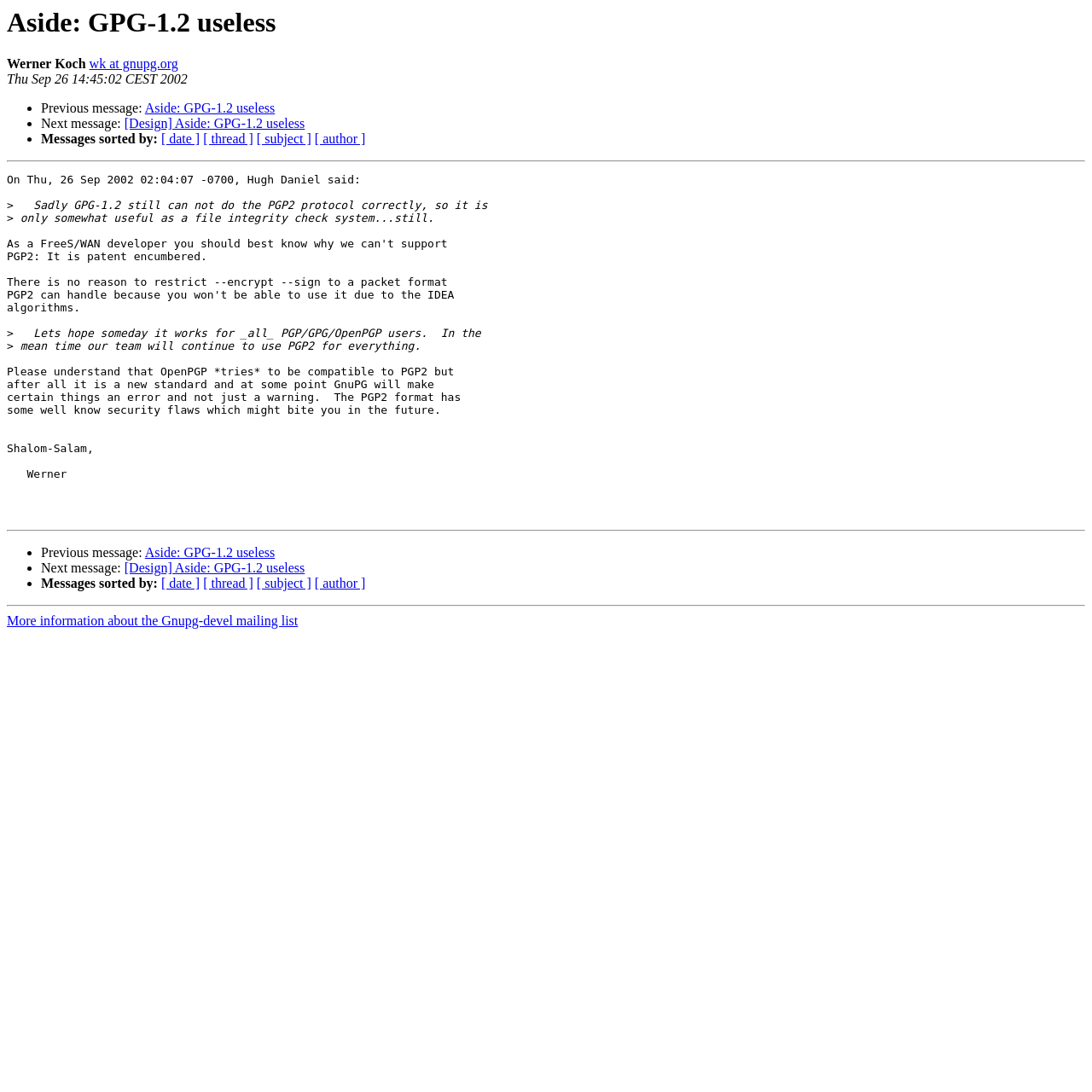Using the given description, provide the bounding box coordinates formatted as (top-left x, top-left y, bottom-right x, bottom-right y), with all values being floating point numbers between 0 and 1. Description: [Design] Aside: GPG-1.2 useless

[0.114, 0.514, 0.279, 0.527]